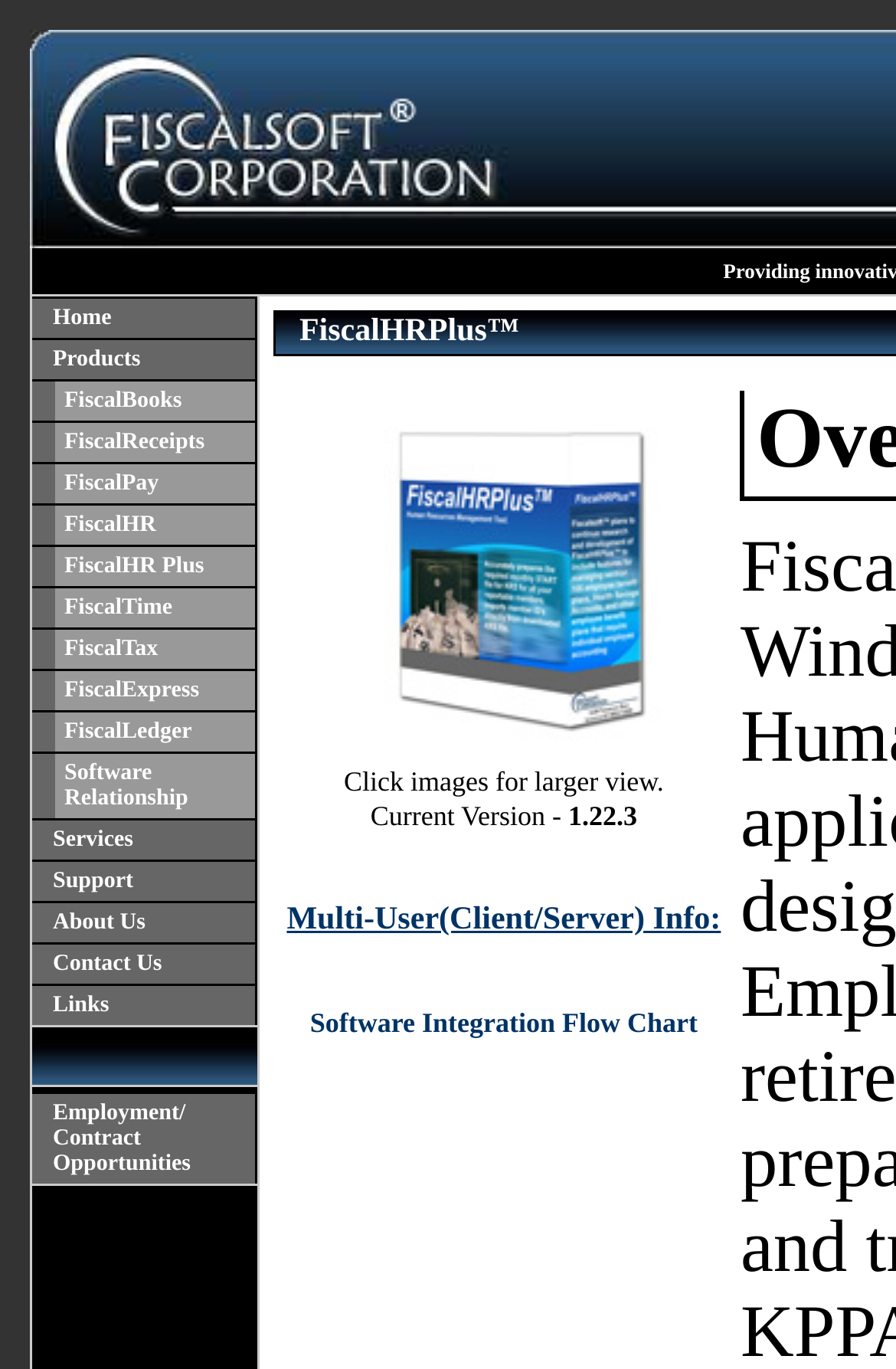Specify the bounding box coordinates of the element's area that should be clicked to execute the given instruction: "Go to Home". The coordinates should be four float numbers between 0 and 1, i.e., [left, top, right, bottom].

[0.036, 0.218, 0.288, 0.247]